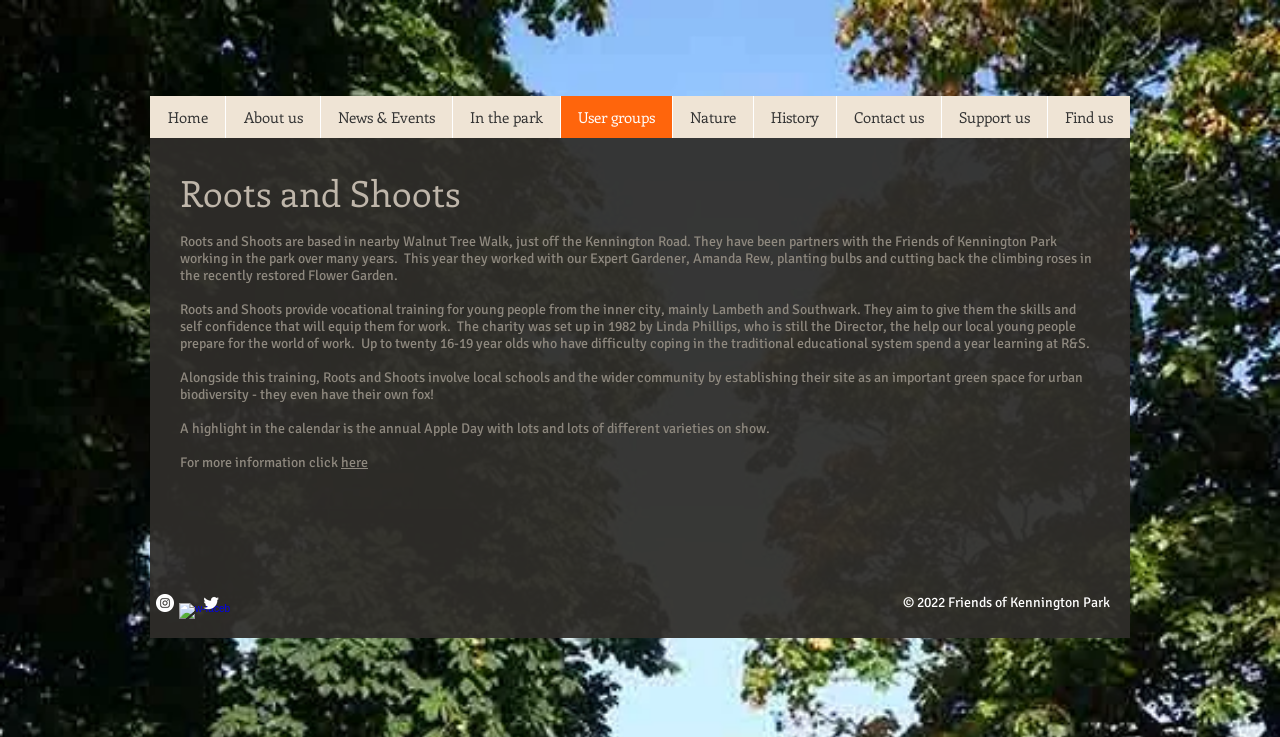Answer the question below in one word or phrase:
How many social media platforms are listed in the Social Bar?

3